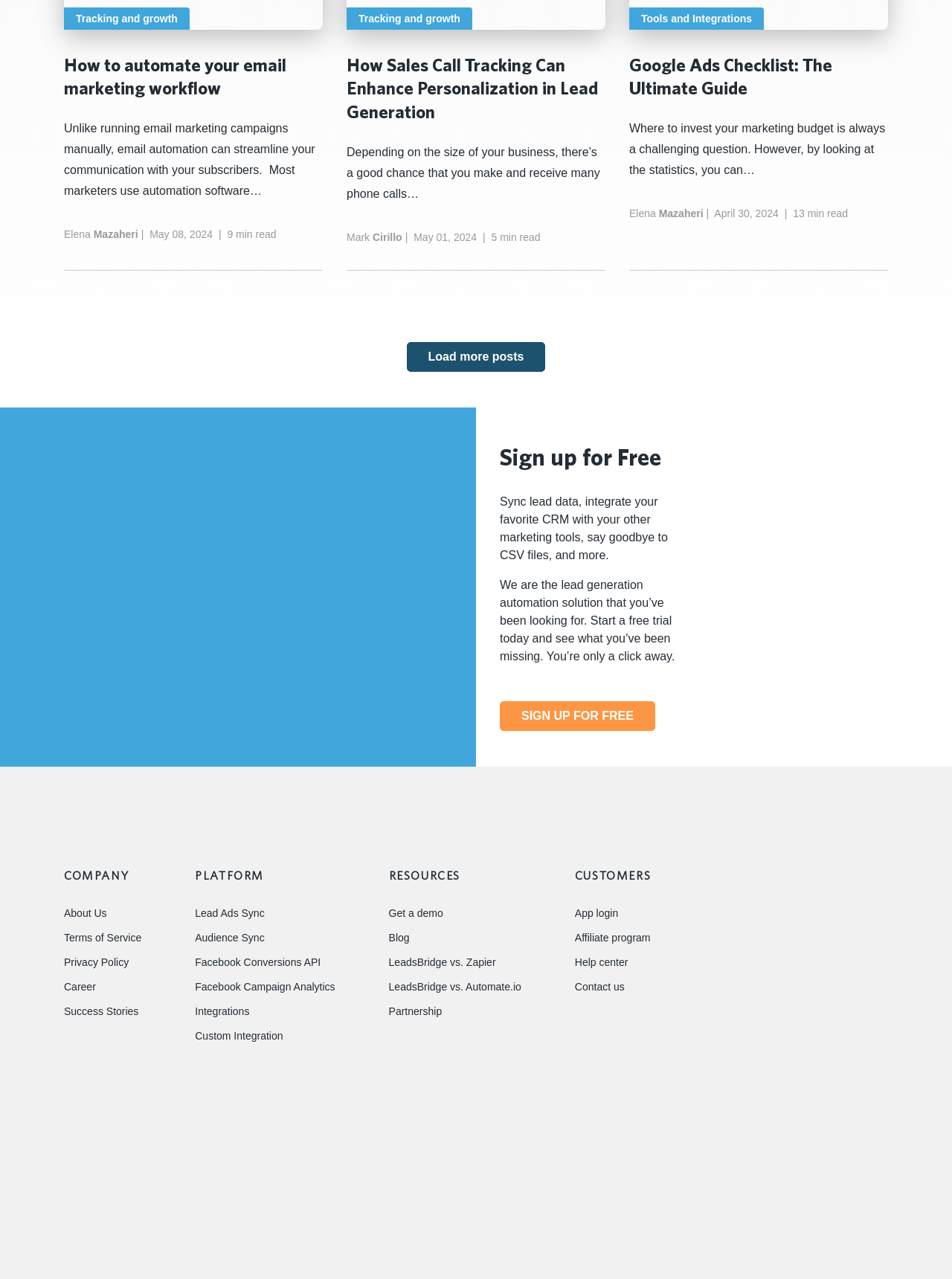What are the main categories in the footer section?
Could you answer the question with a detailed and thorough explanation?

The footer section of the webpage is divided into four main categories, which are 'Company', 'Platform', 'Resources', and 'Customers', each containing links to related pages or information.